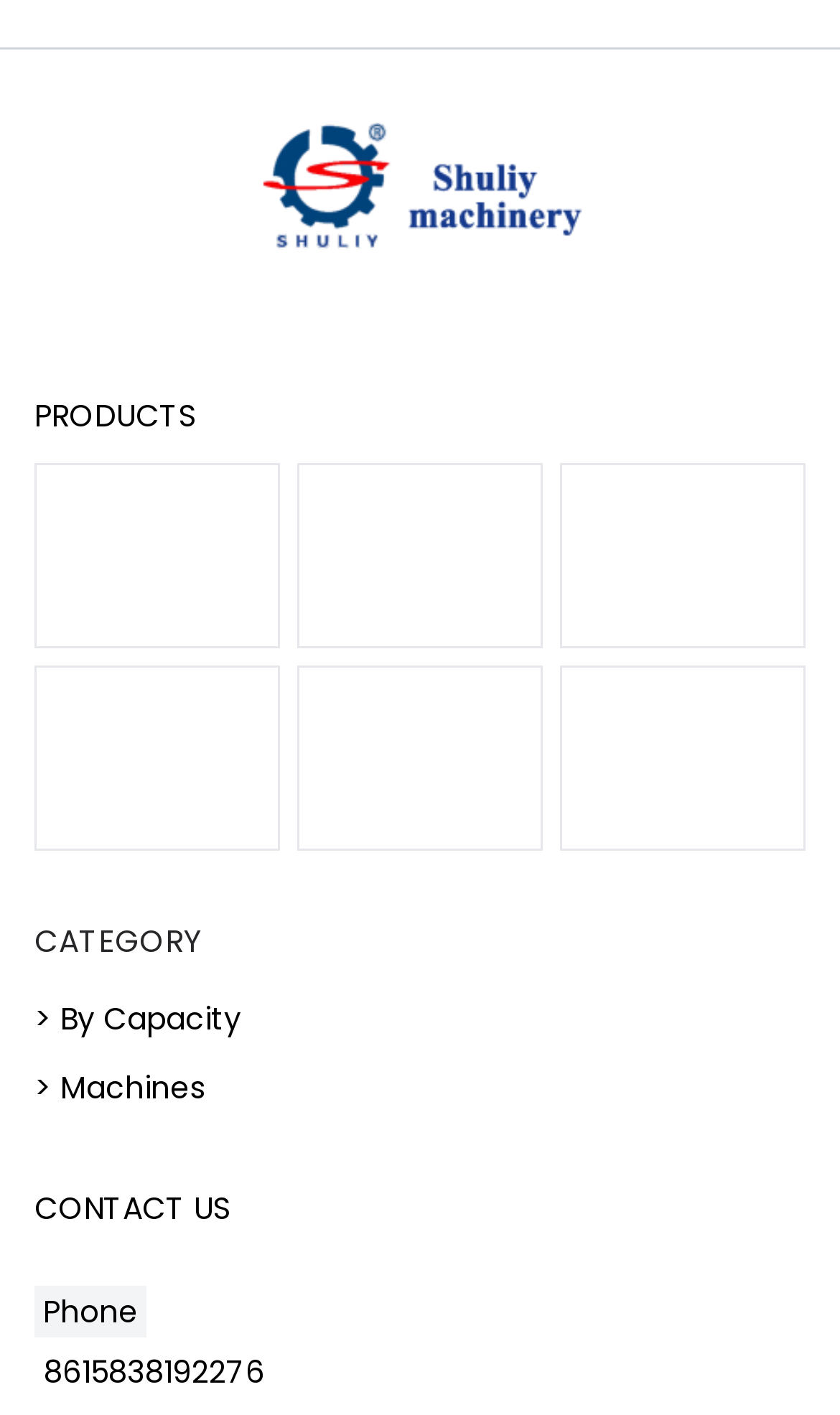How many product categories are listed?
Please describe in detail the information shown in the image to answer the question.

There are three product categories listed on the webpage, which are 'By Capacity', 'Machines', and other categories not explicitly mentioned.